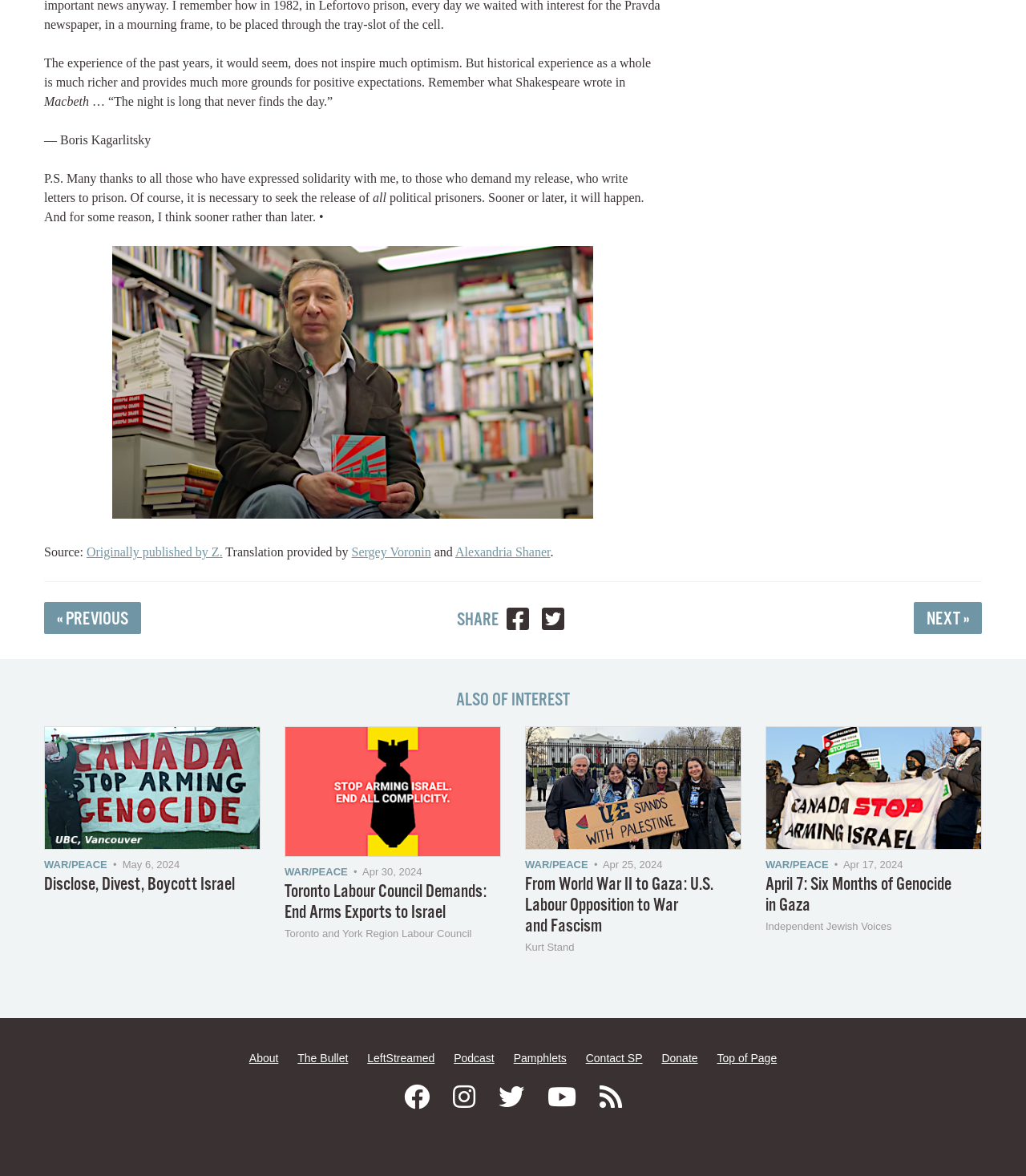Locate the bounding box coordinates of the clickable area needed to fulfill the instruction: "Share on Facebook".

[0.494, 0.515, 0.516, 0.542]